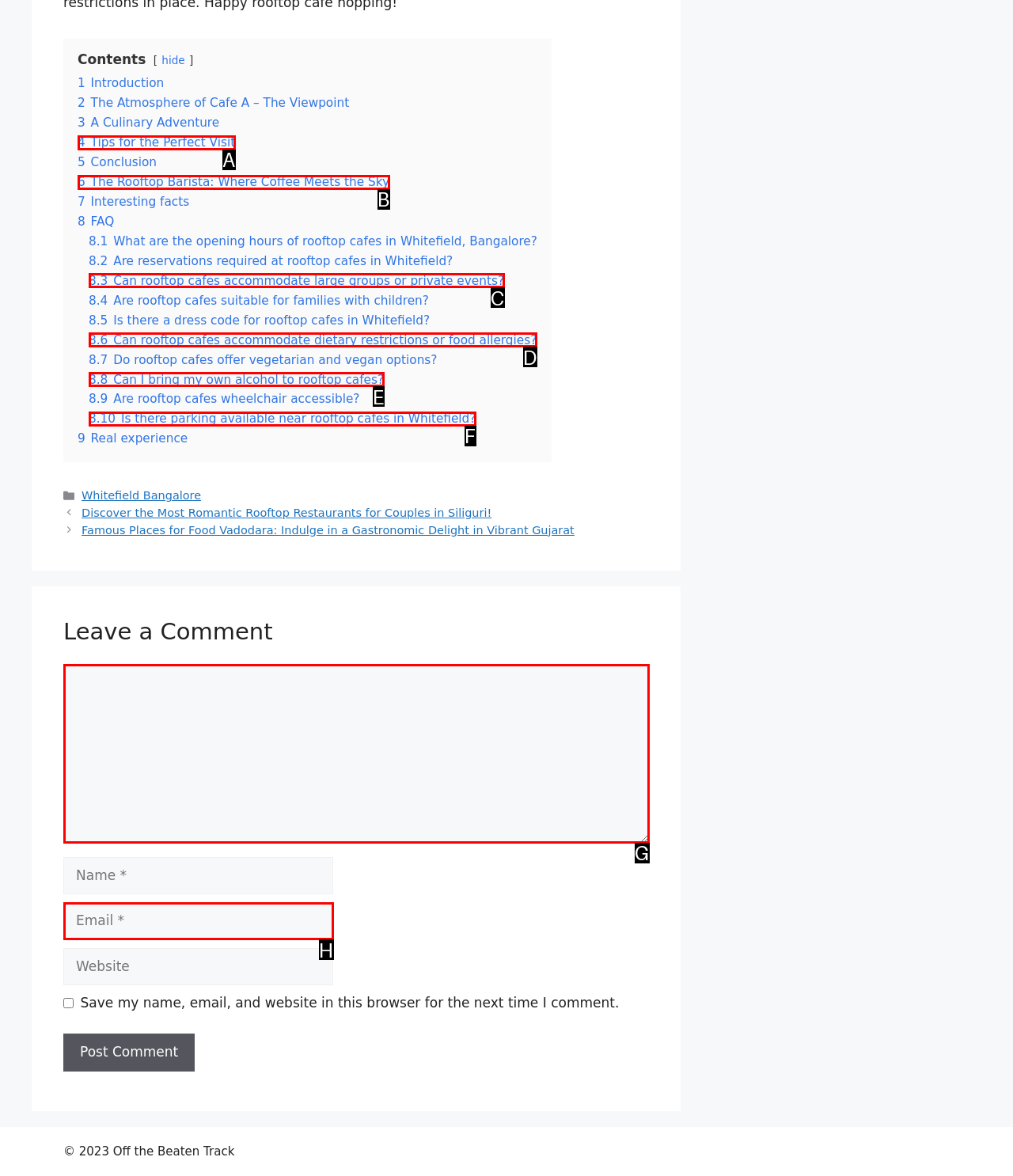Based on the element described as: parent_node: Comment name="comment"
Find and respond with the letter of the correct UI element.

G